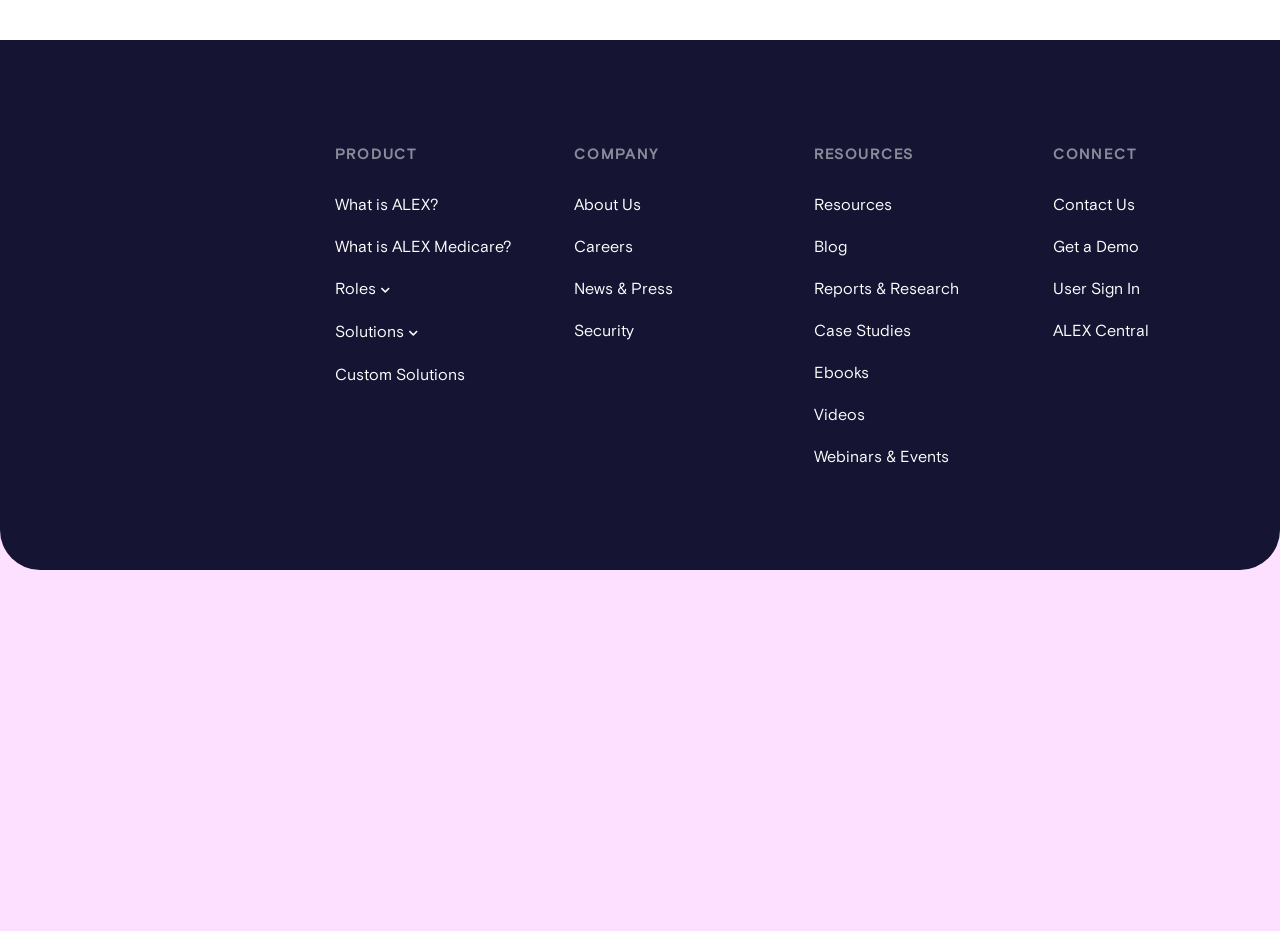How many social media links are there?
Answer with a single word or phrase, using the screenshot for reference.

4